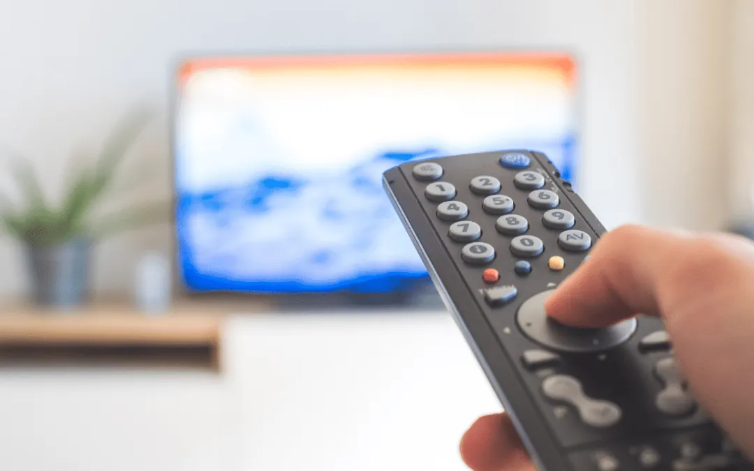Answer this question in one word or a short phrase: Is there a plant in the scene?

Yes